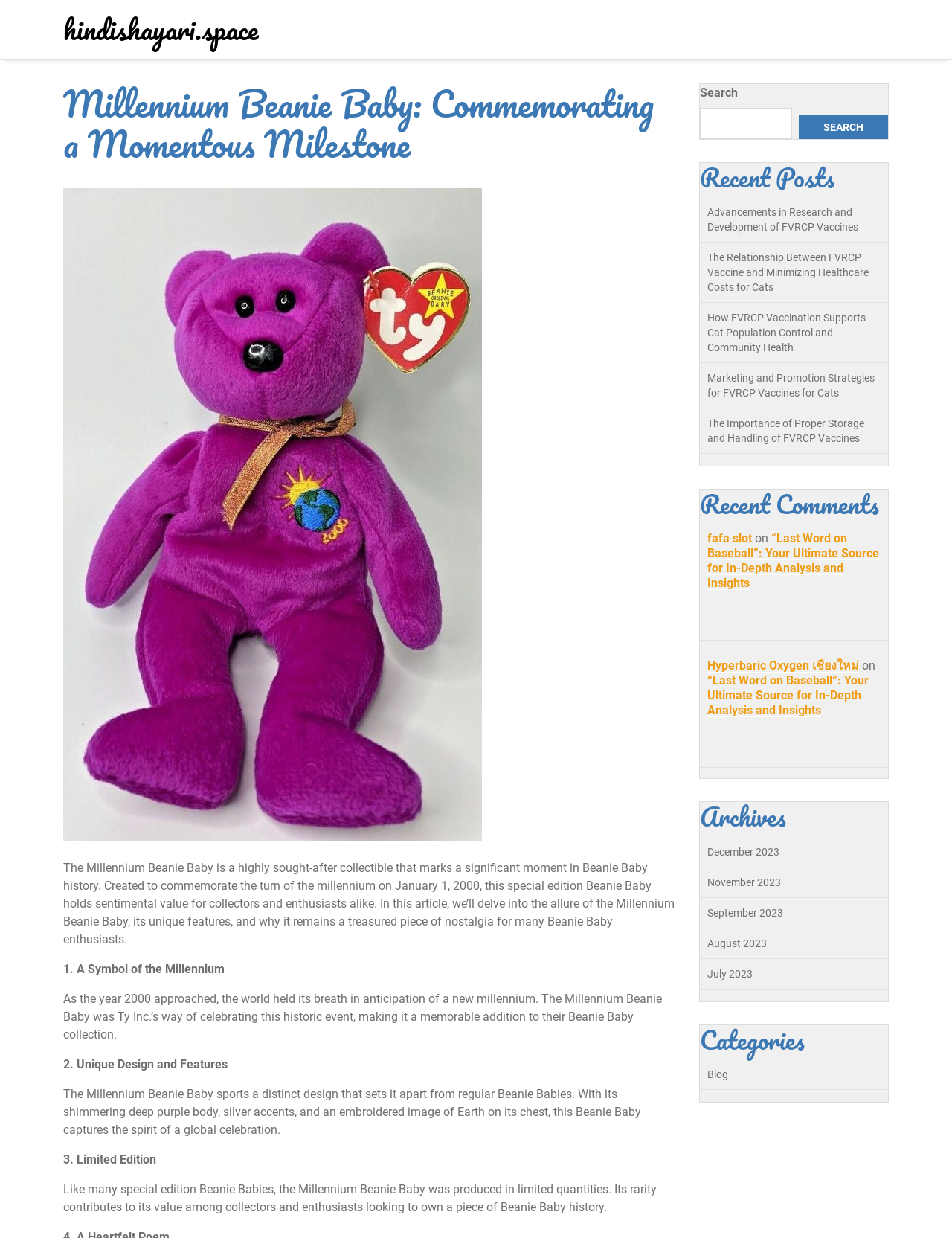What is the significance of the Millennium Beanie Baby's limited edition?
Please provide a detailed and comprehensive answer to the question.

According to the article, the Millennium Beanie Baby was produced in limited quantities, which contributes to its value among collectors and enthusiasts looking to own a piece of Beanie Baby history.